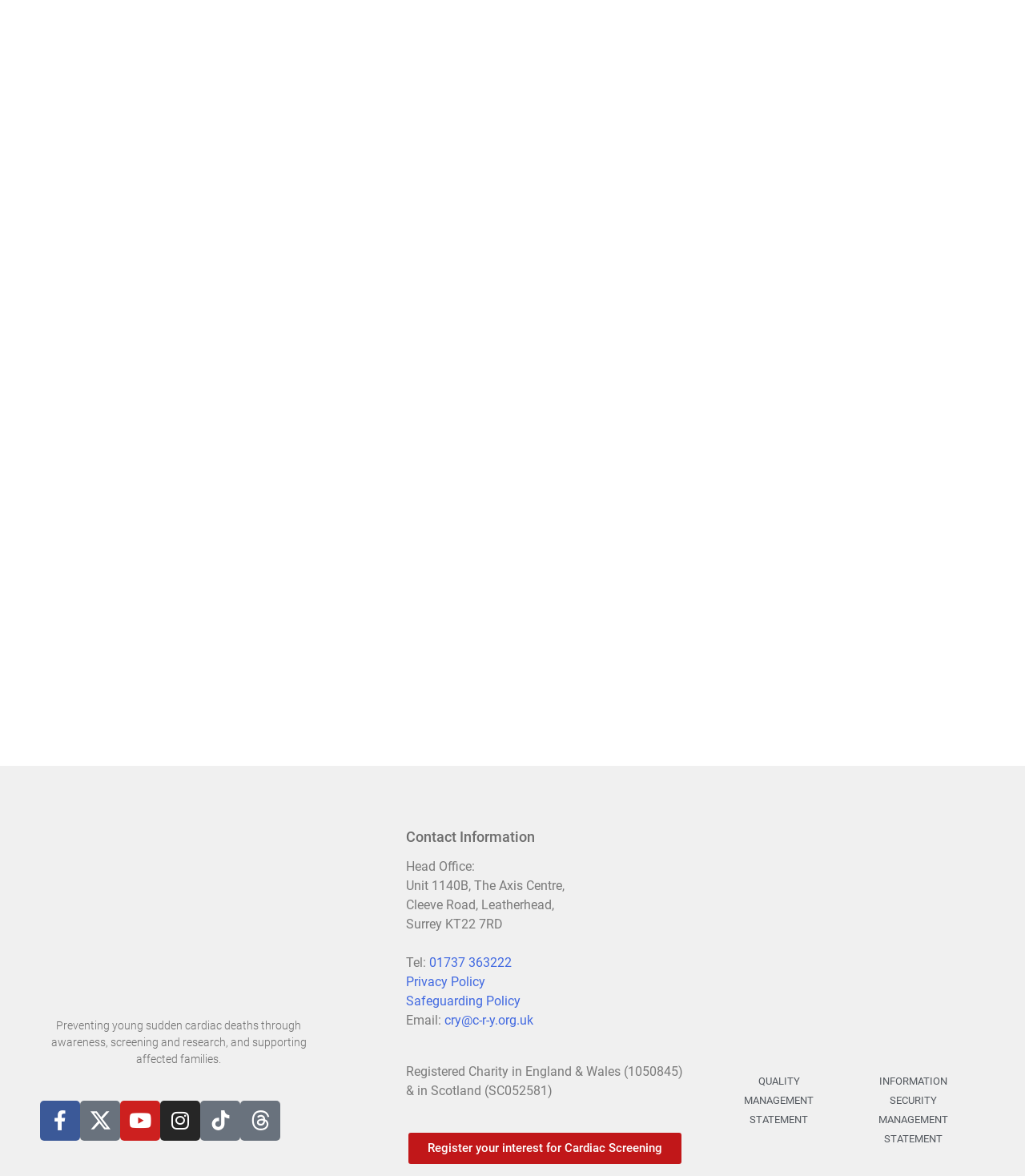Please provide the bounding box coordinate of the region that matches the element description: Safeguarding Policy. Coordinates should be in the format (top-left x, top-left y, bottom-right x, bottom-right y) and all values should be between 0 and 1.

[0.396, 0.844, 0.508, 0.857]